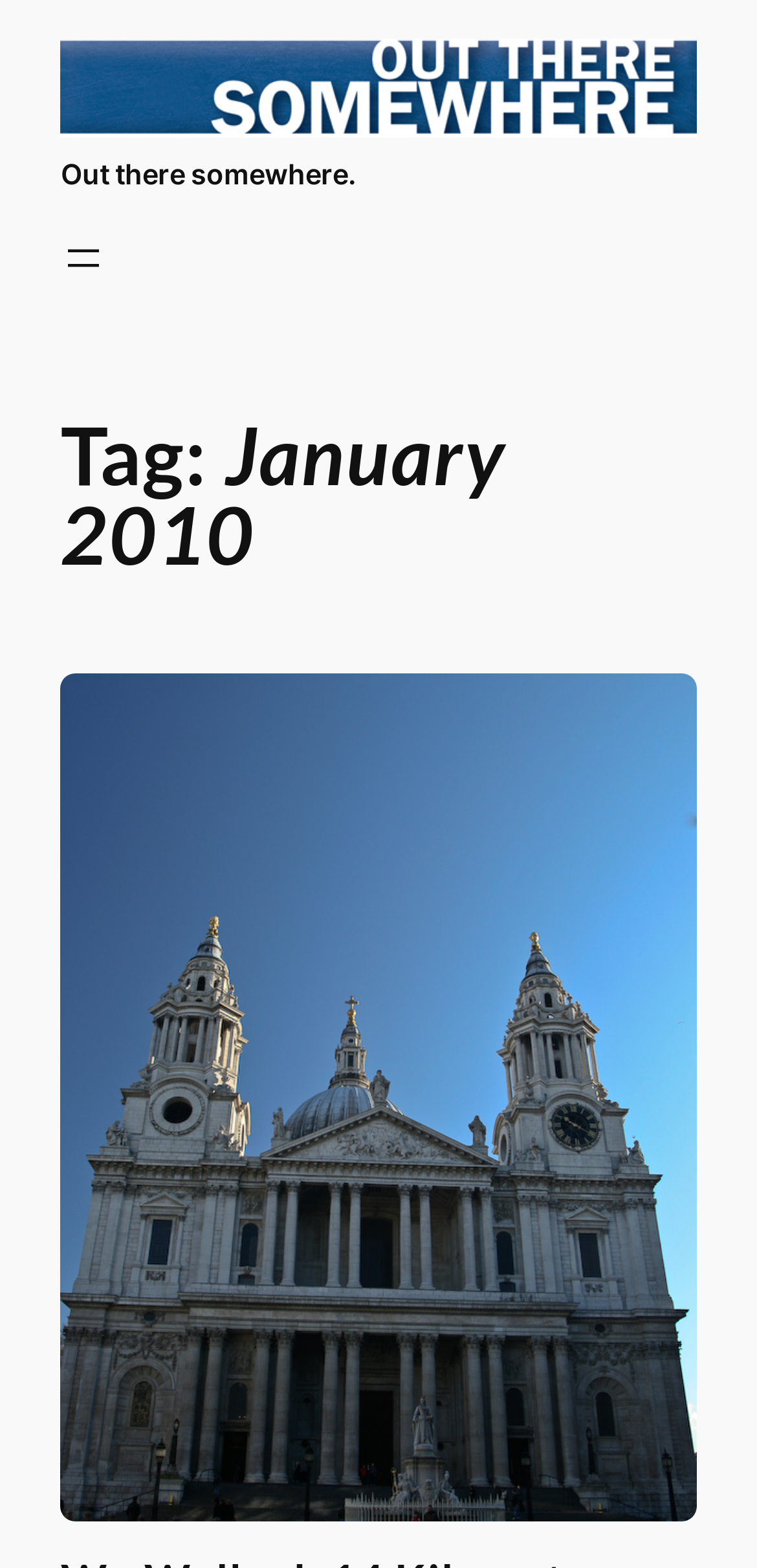Give a short answer to this question using one word or a phrase:
What is the topic of the tag?

January 2010